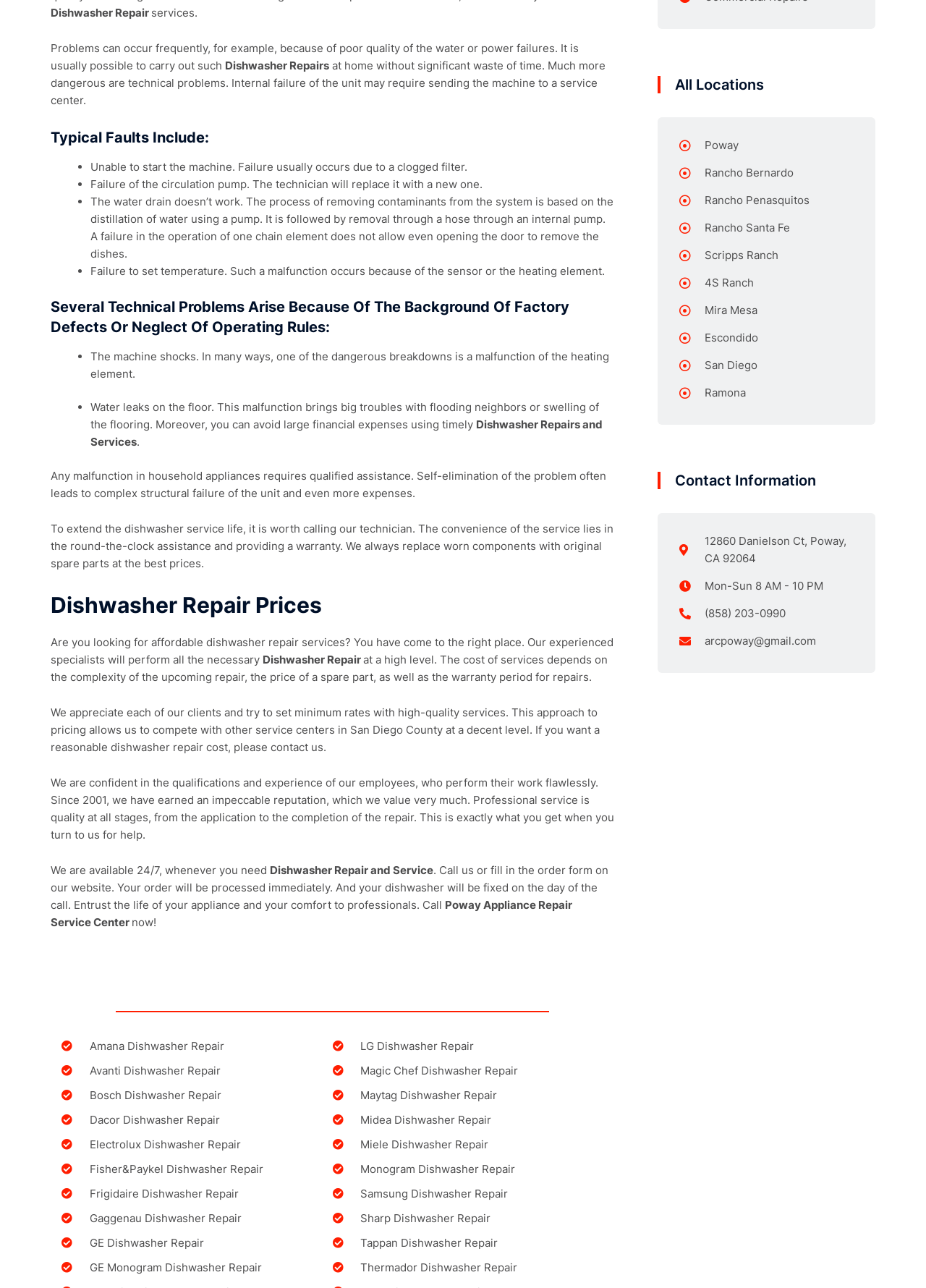What is the warranty period for repairs?
Using the image, respond with a single word or phrase.

Not specified